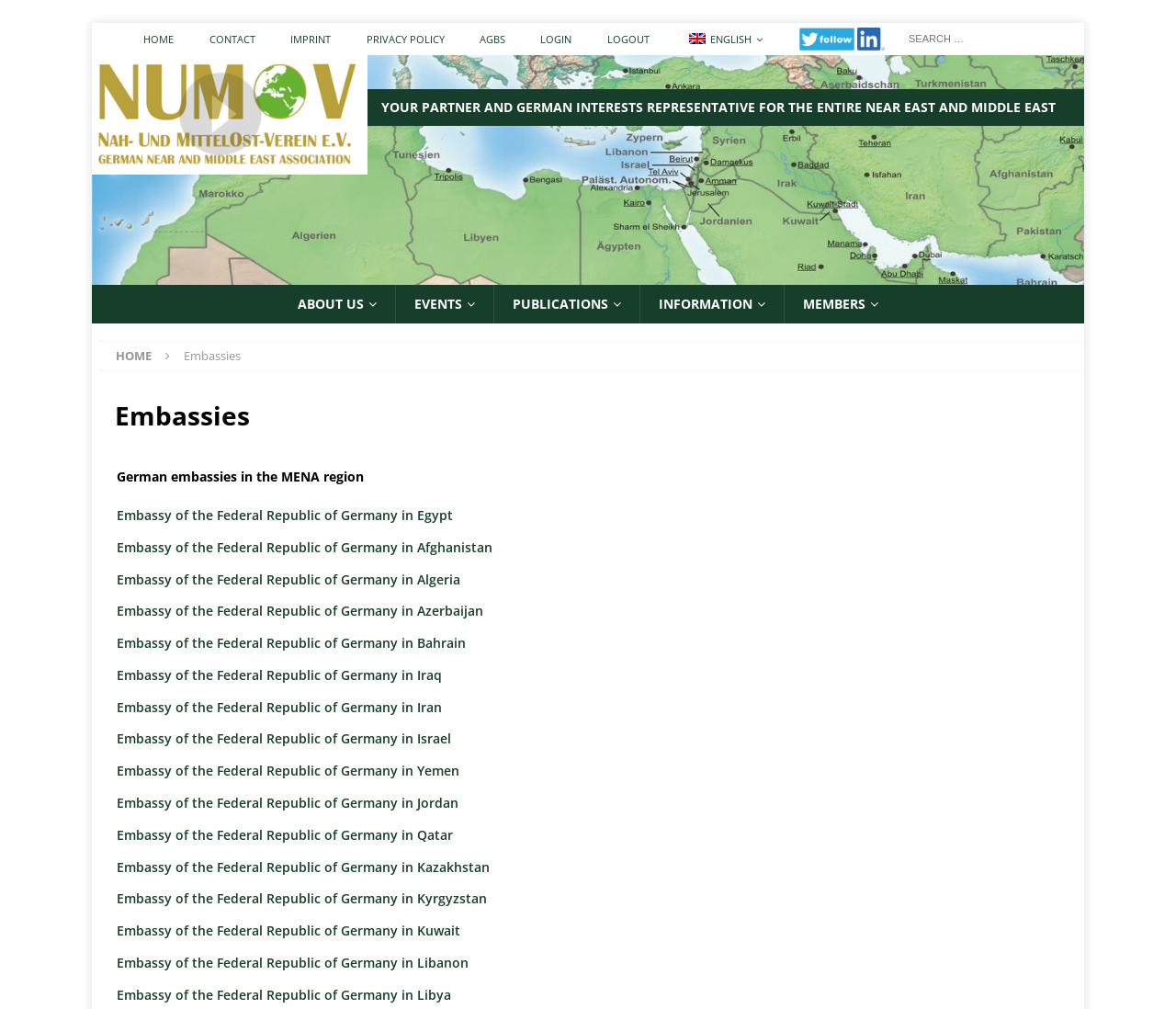What language can the webpage be translated to?
Please provide a comprehensive answer based on the contents of the image.

The webpage can be translated to English, as indicated by the link 'en_GB ENGLISH' at the top right corner of the webpage, which suggests that the webpage is currently in German and can be translated to English.